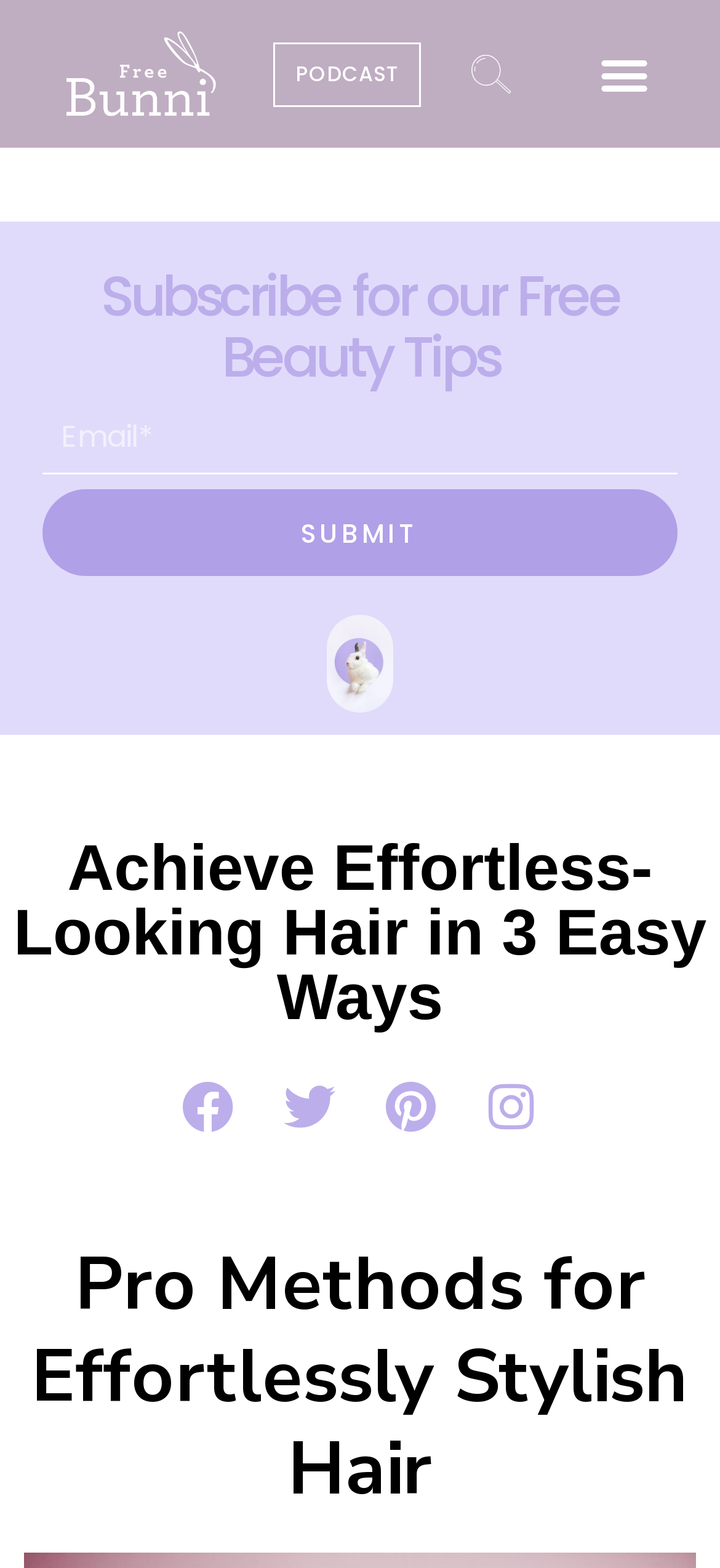Please identify the bounding box coordinates of the area I need to click to accomplish the following instruction: "Click the SUBMIT button".

[0.059, 0.313, 0.941, 0.368]